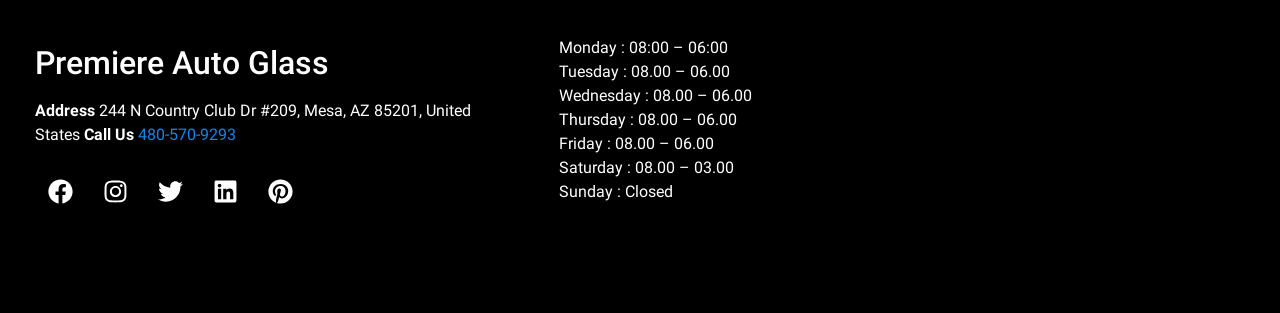What is the phone number?
Using the image, answer in one word or phrase.

480-570-9293